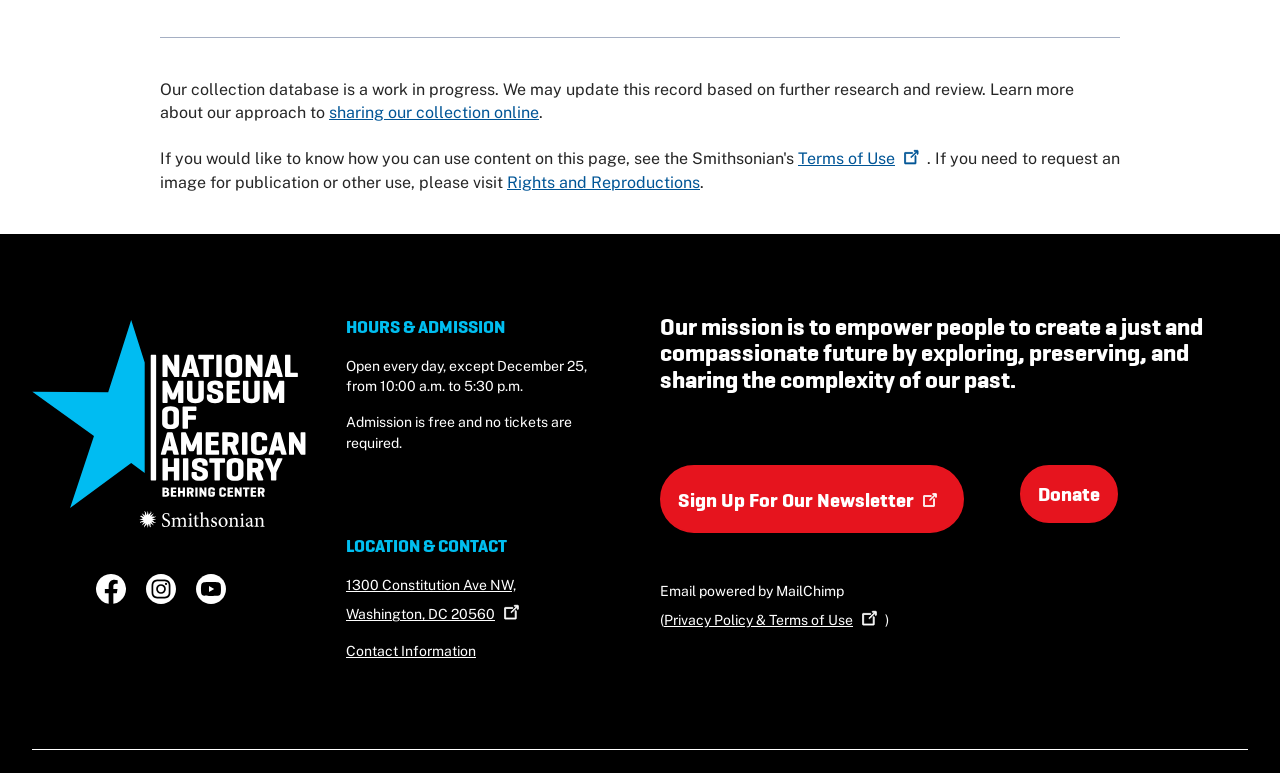Show the bounding box coordinates for the element that needs to be clicked to execute the following instruction: "View the Facebook page". Provide the coordinates in the form of four float numbers between 0 and 1, i.e., [left, top, right, bottom].

[0.075, 0.742, 0.098, 0.781]